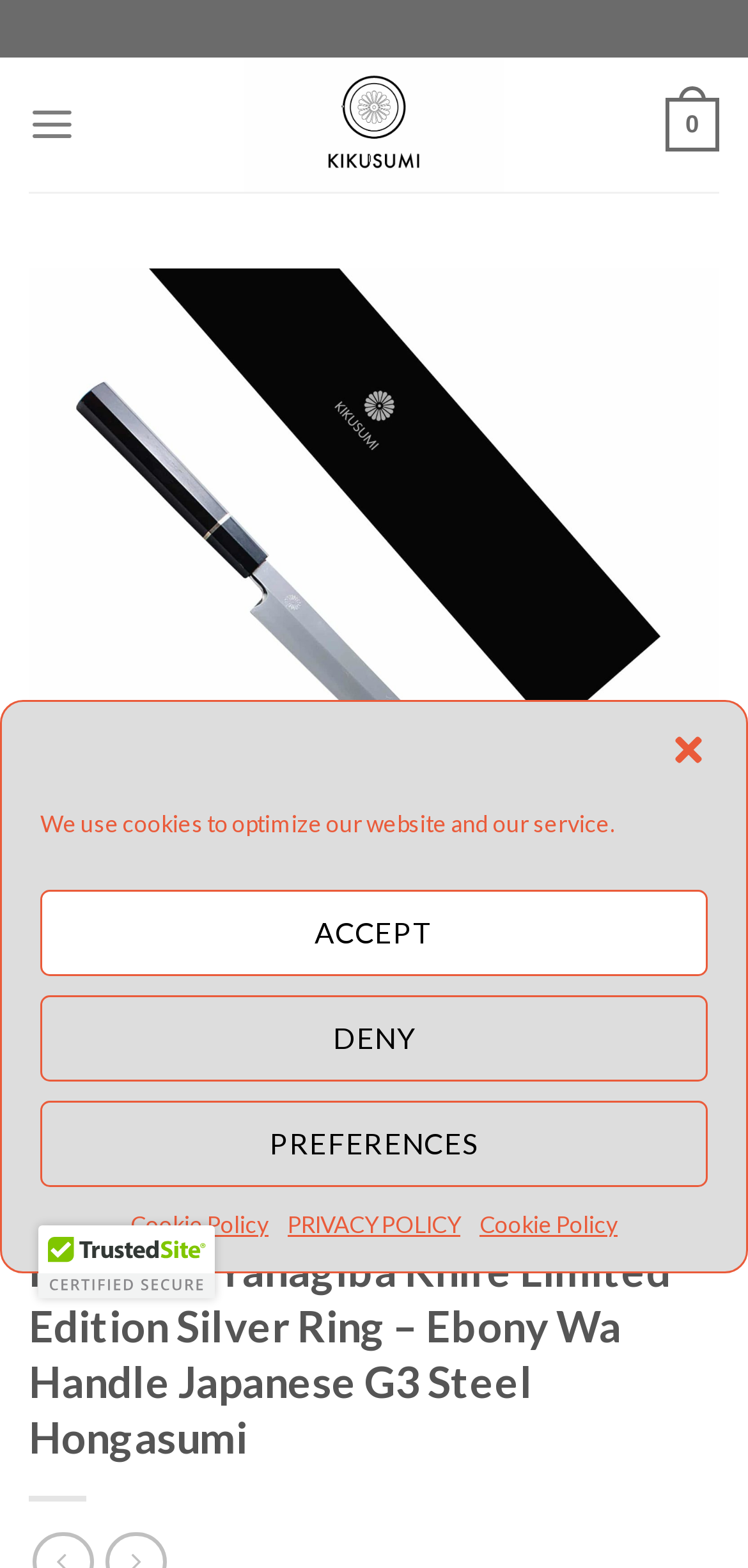Please identify the bounding box coordinates of the element's region that should be clicked to execute the following instruction: "read the blog post about SalonOtter Best of Bushwick". The bounding box coordinates must be four float numbers between 0 and 1, i.e., [left, top, right, bottom].

None